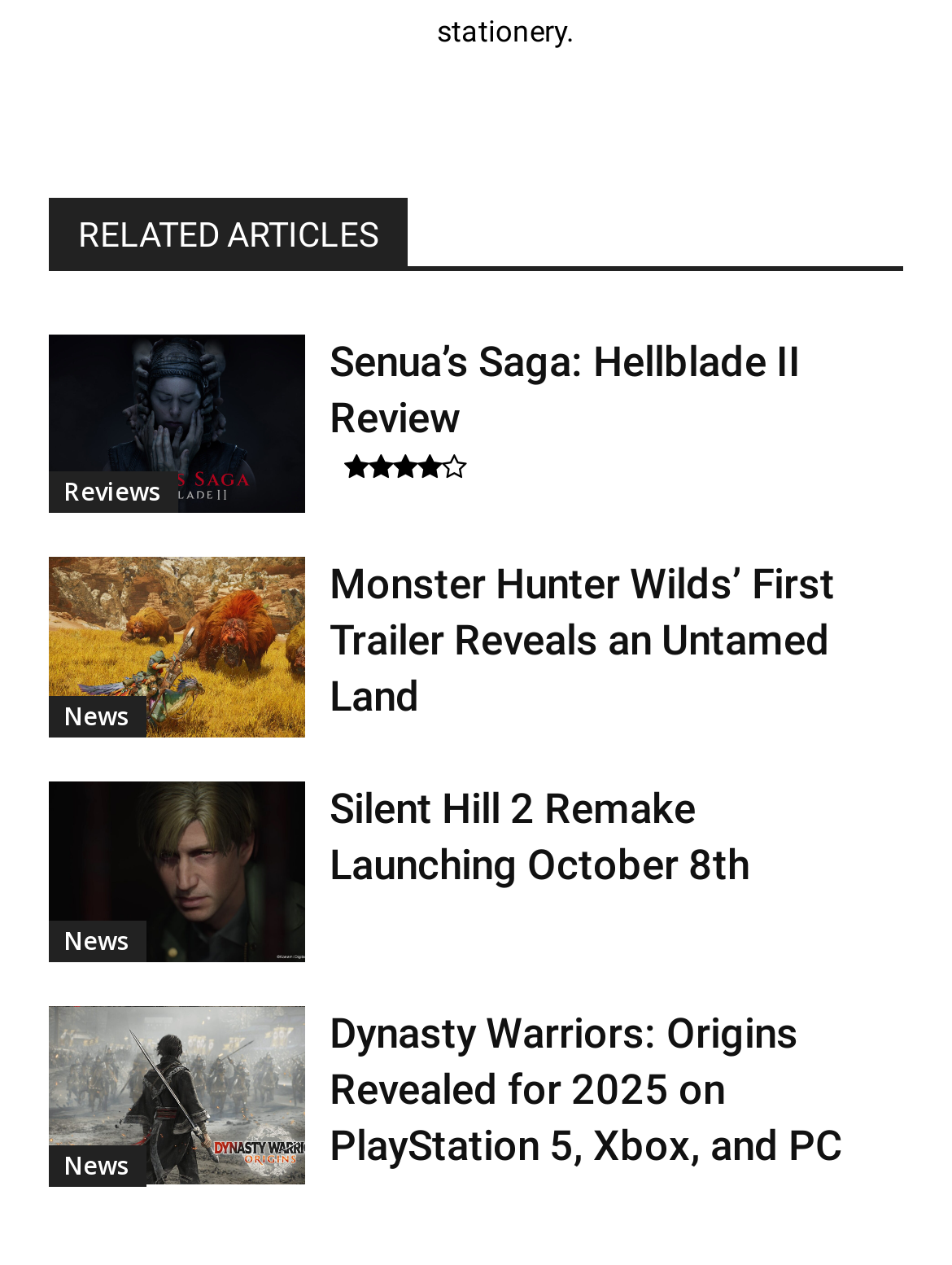Find the bounding box coordinates of the area to click in order to follow the instruction: "Click on the FAQ link".

None